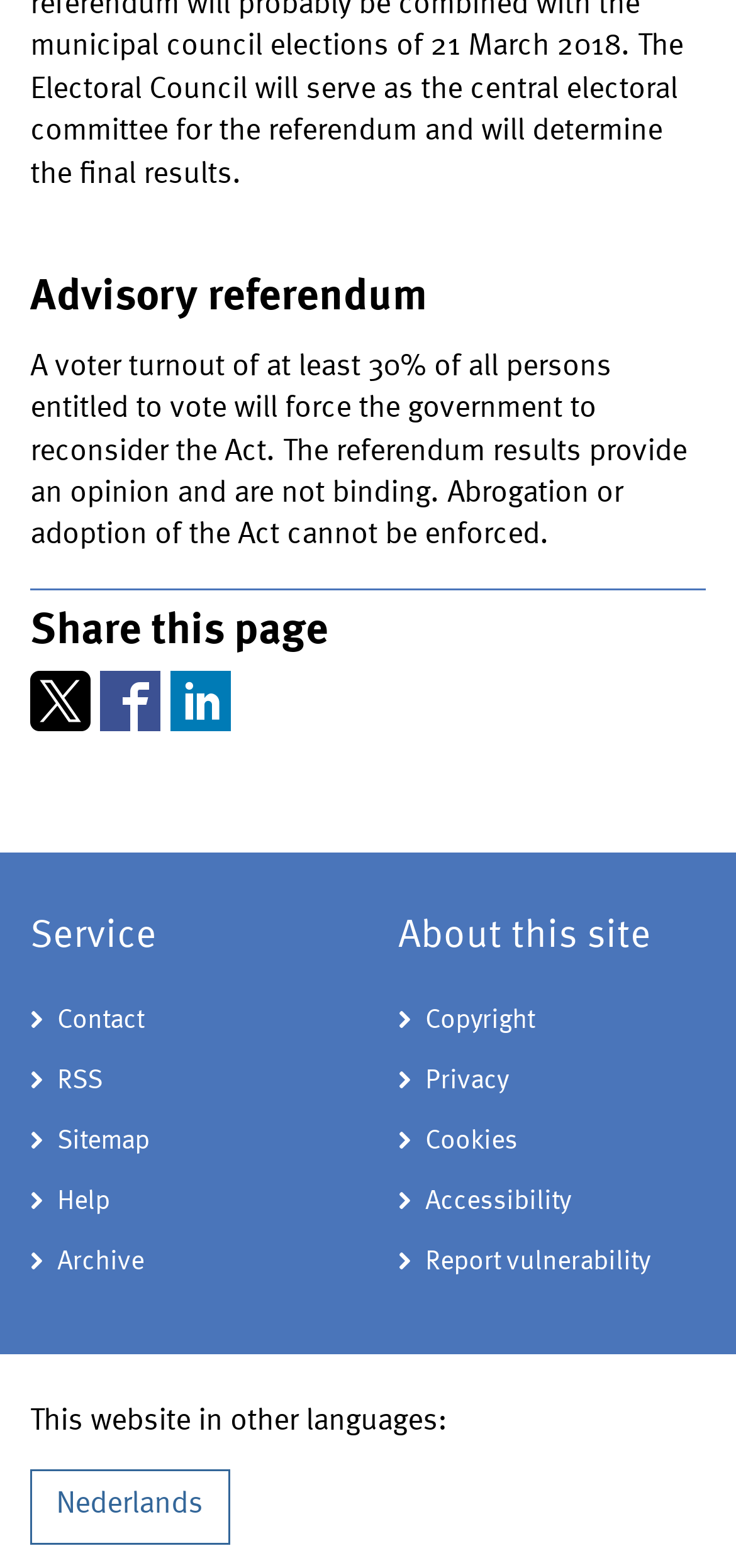Refer to the image and answer the question with as much detail as possible: What is the purpose of the advisory referendum?

The webpage states that 'The referendum results provide an opinion and are not binding.' This implies that the purpose of the advisory referendum is to provide an opinion, rather than to enforce a decision.